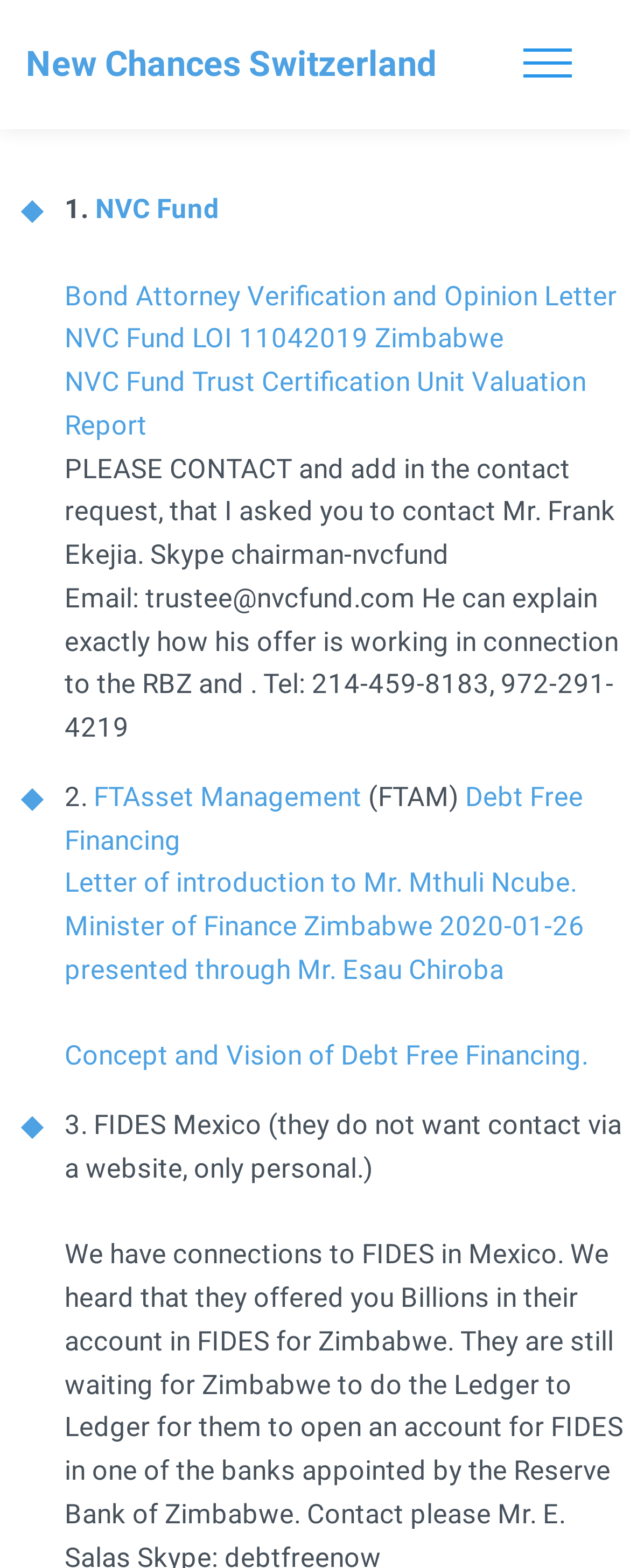Please locate the bounding box coordinates of the element that should be clicked to achieve the given instruction: "Contact FIDES Mexico".

[0.103, 0.707, 0.987, 0.755]